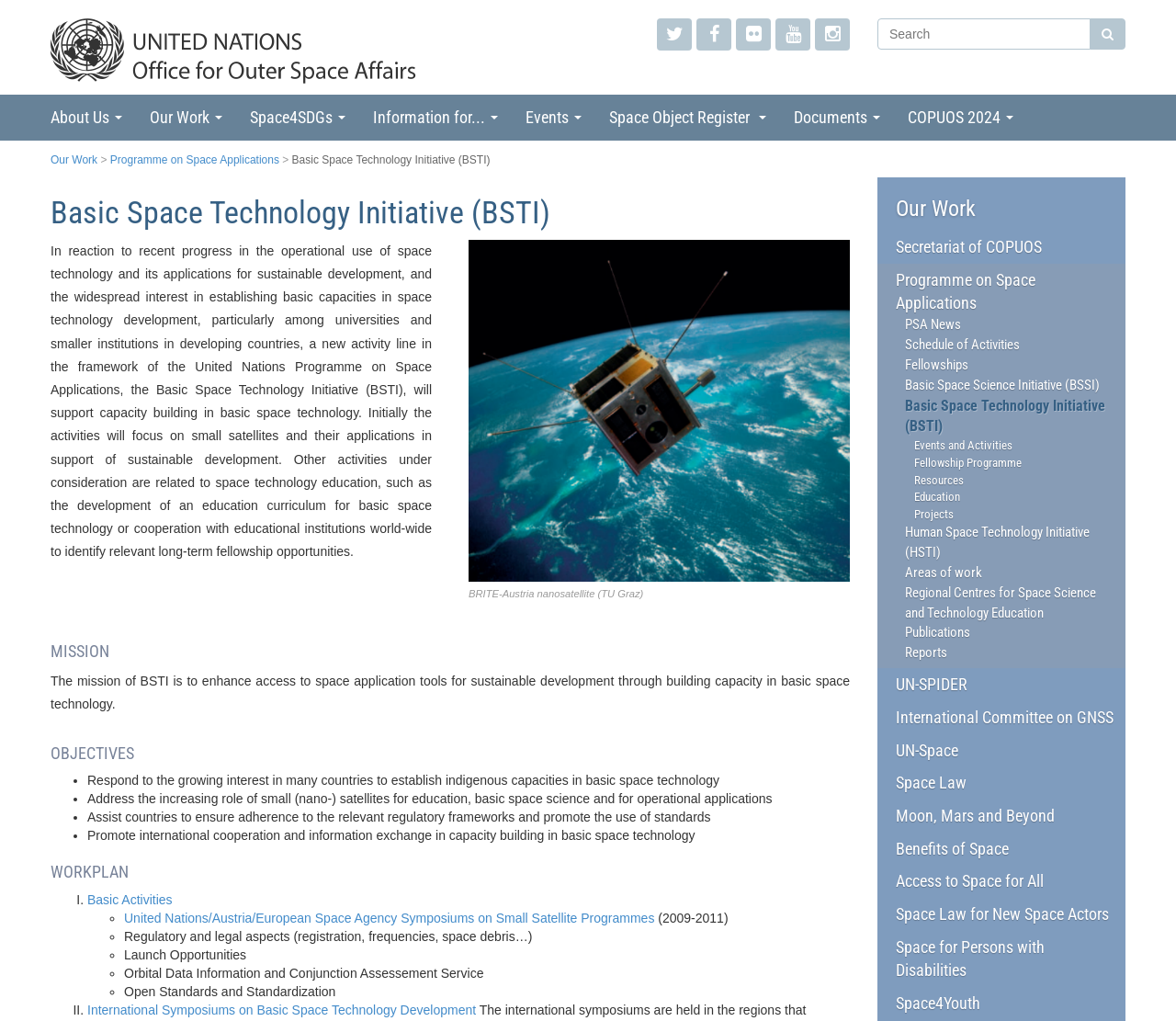What is the topic of the international symposiums mentioned on the webpage?
Answer the question with as much detail as you can, using the image as a reference.

I found the answer by reading the text under the 'WORKPLAN' heading, which mentions 'United Nations/Austria/European Space Agency Symposiums on Small Satellite Programmes' as one of the basic activities.